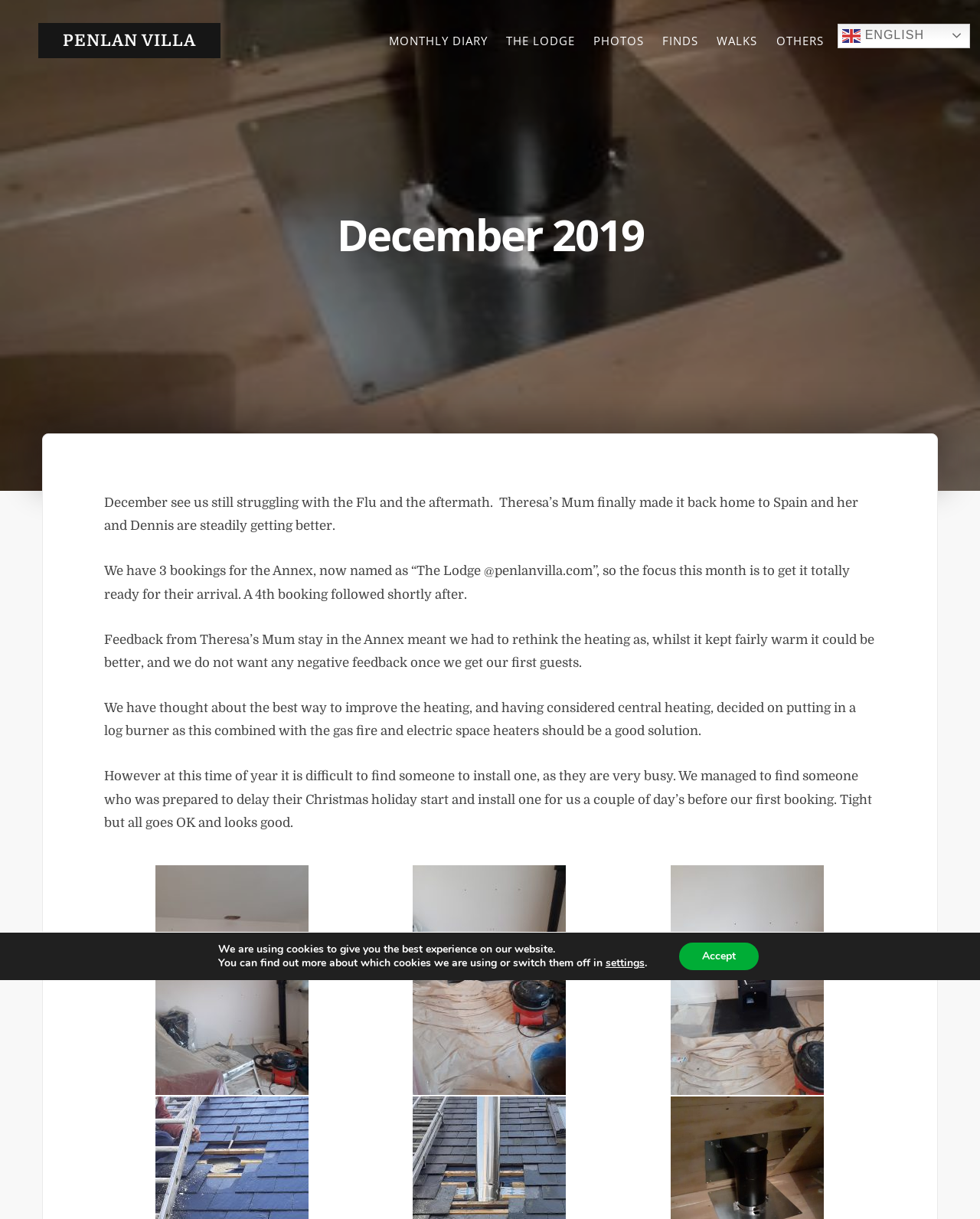Locate the UI element described as follows: "The Lodge". Return the bounding box coordinates as four float numbers between 0 and 1 in the order [left, top, right, bottom].

[0.511, 0.019, 0.592, 0.047]